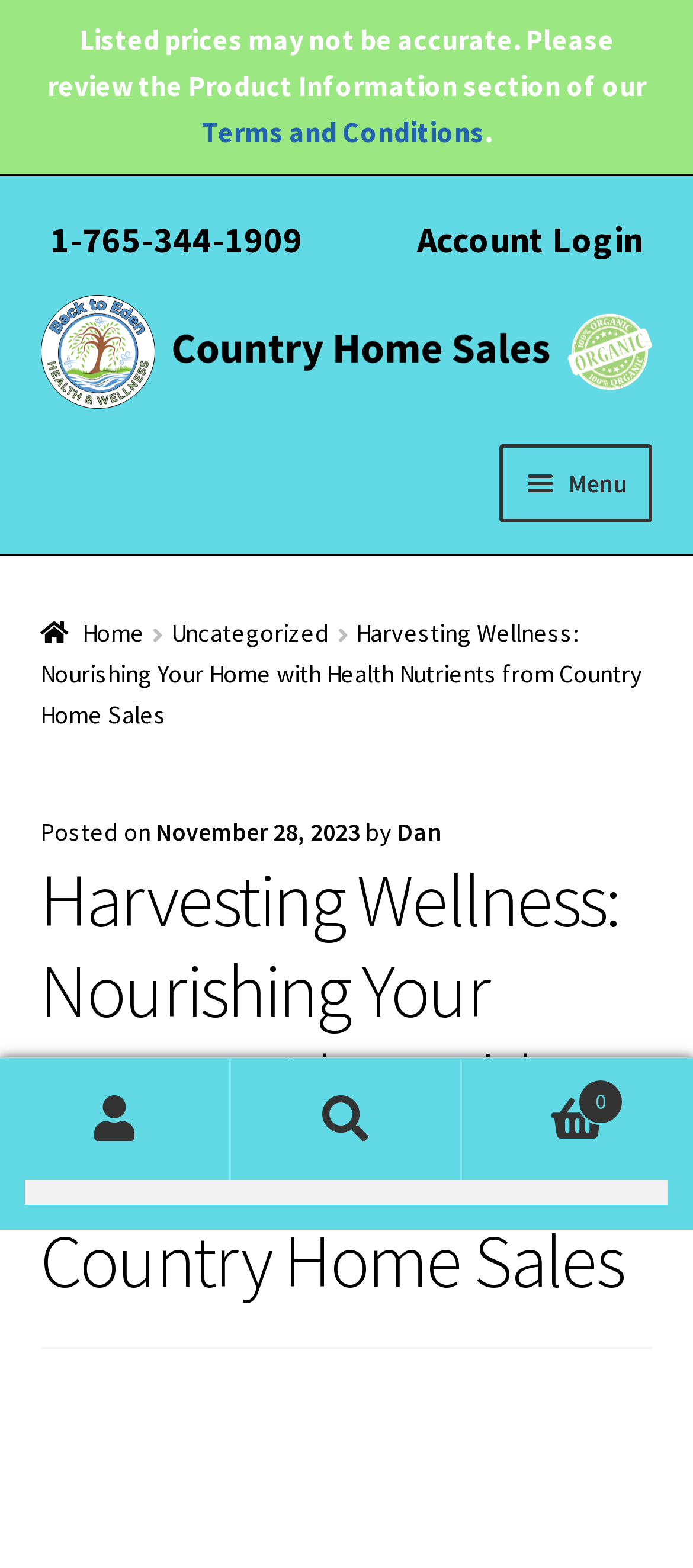Please locate the bounding box coordinates for the element that should be clicked to achieve the following instruction: "View your cart". Ensure the coordinates are given as four float numbers between 0 and 1, i.e., [left, top, right, bottom].

[0.667, 0.676, 1.0, 0.753]